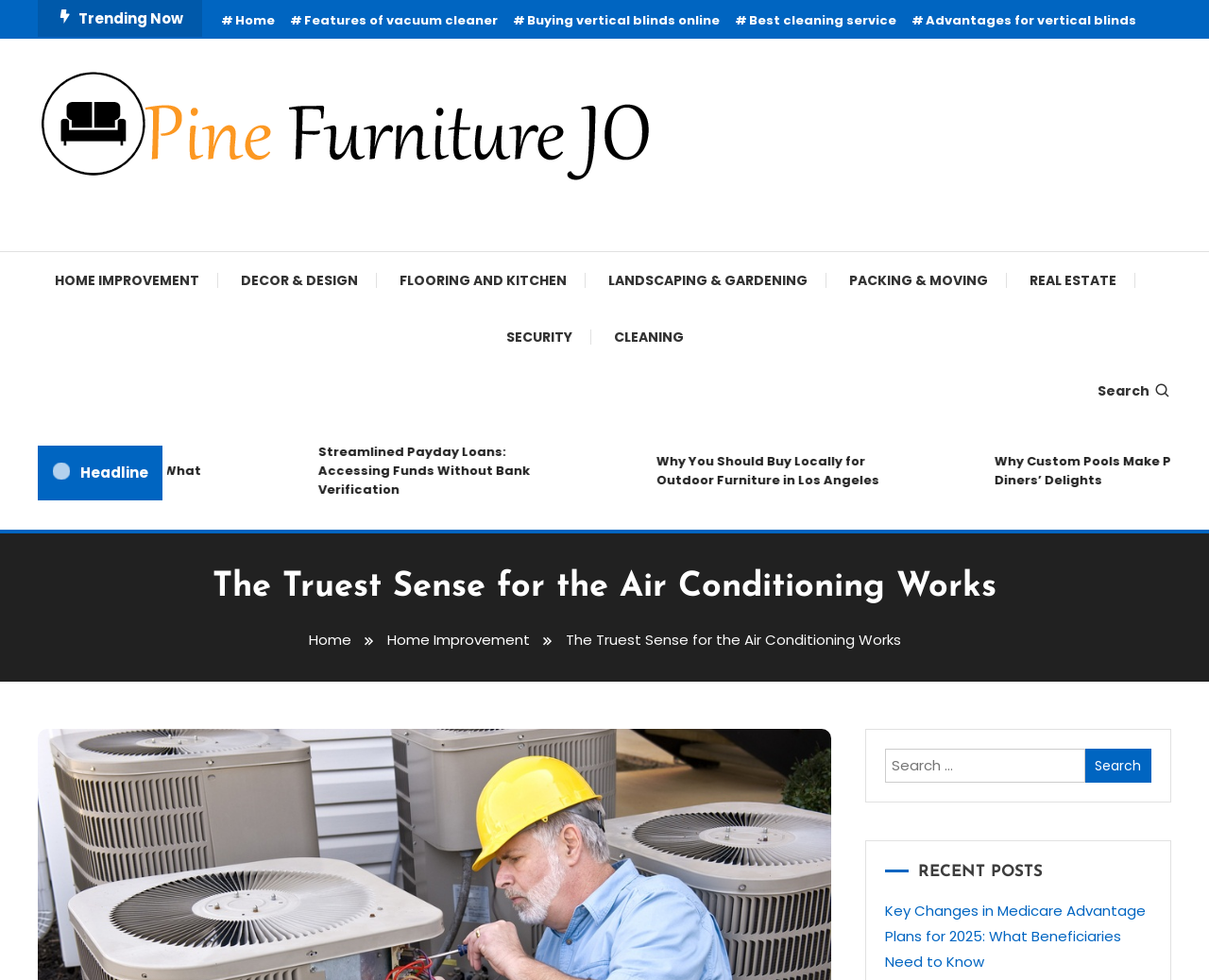What is the purpose of the search box?
Please provide a single word or phrase in response based on the screenshot.

To search the website